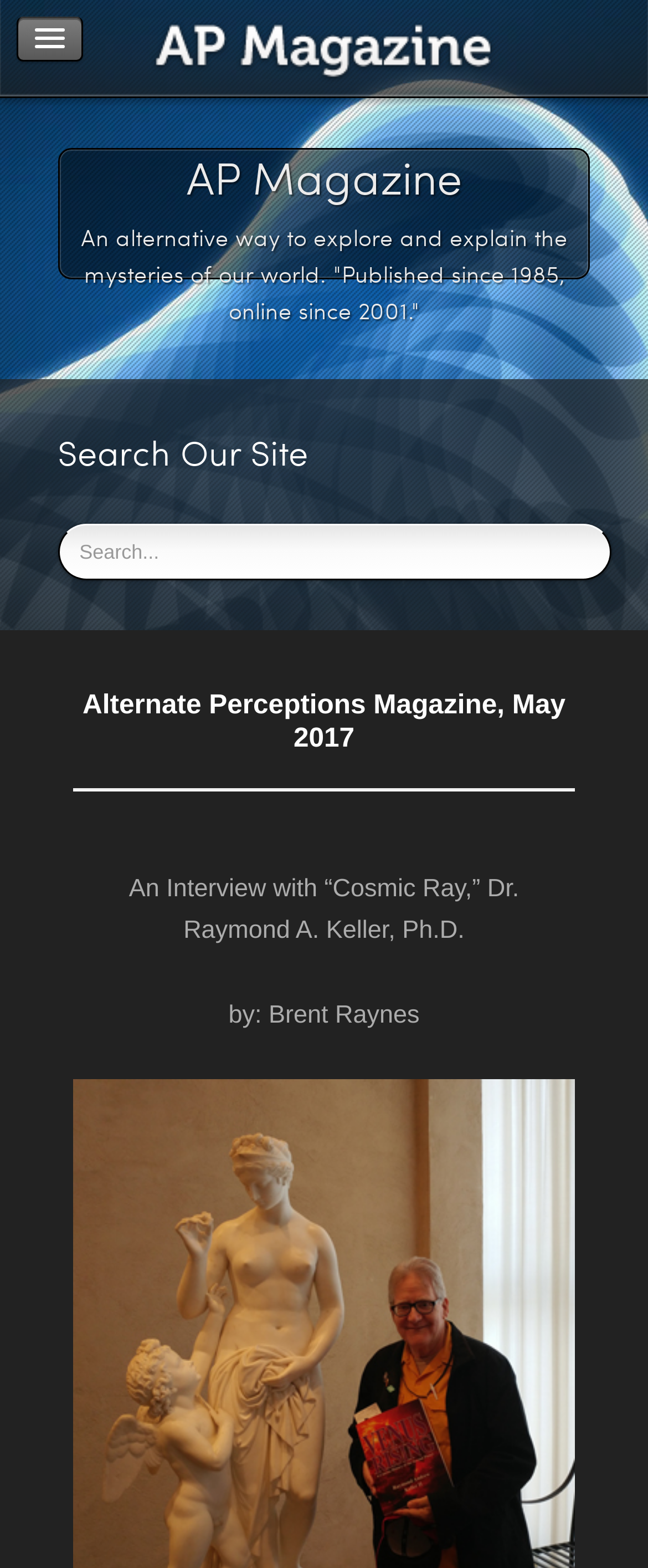Provide the bounding box coordinates in the format (top-left x, top-left y, bottom-right x, bottom-right y). All values are floating point numbers between 0 and 1. Determine the bounding box coordinate of the UI element described as: .

[0.143, 0.027, 0.947, 0.055]